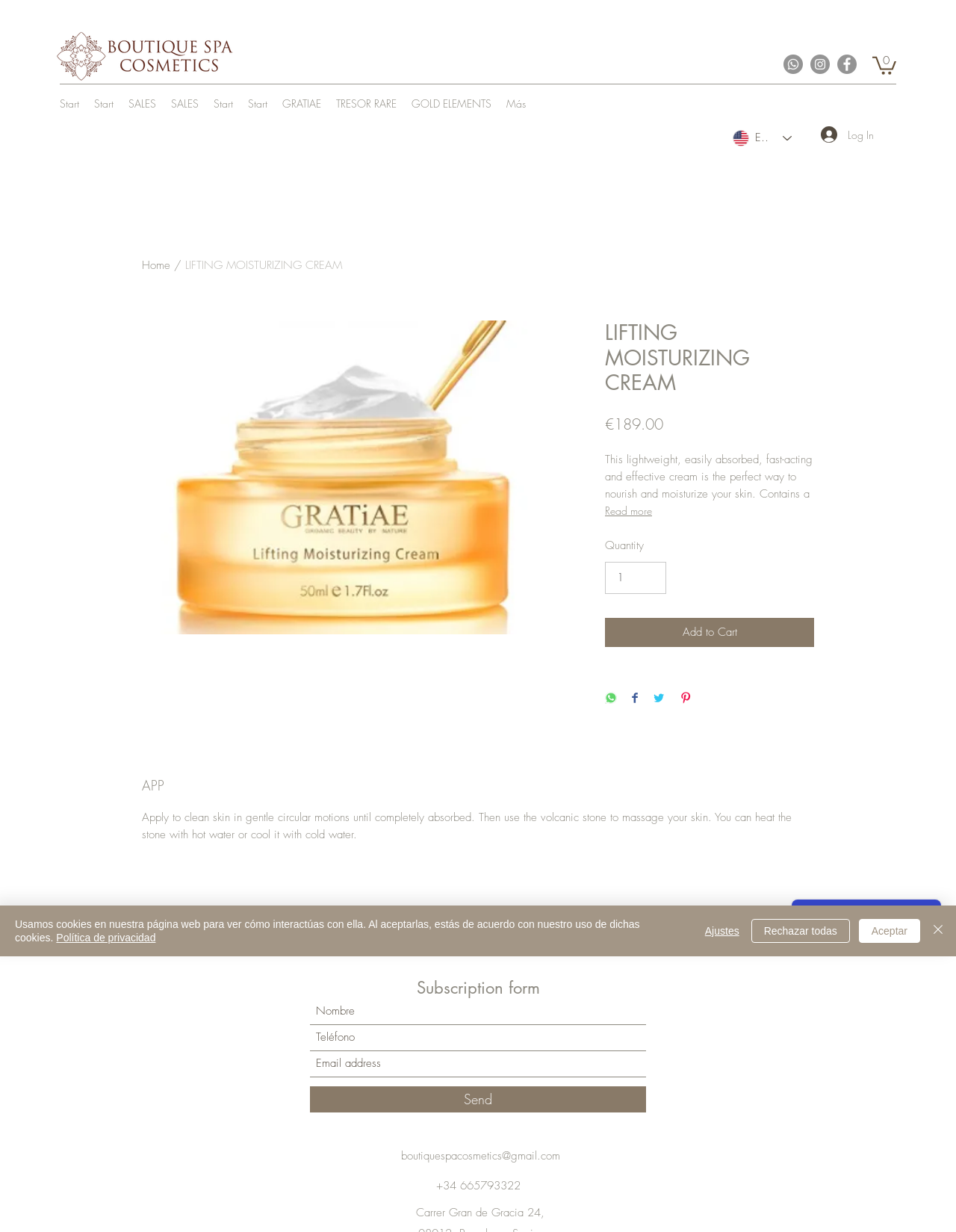Generate the text content of the main heading of the webpage.

LIFTING MOISTURIZING CREAM